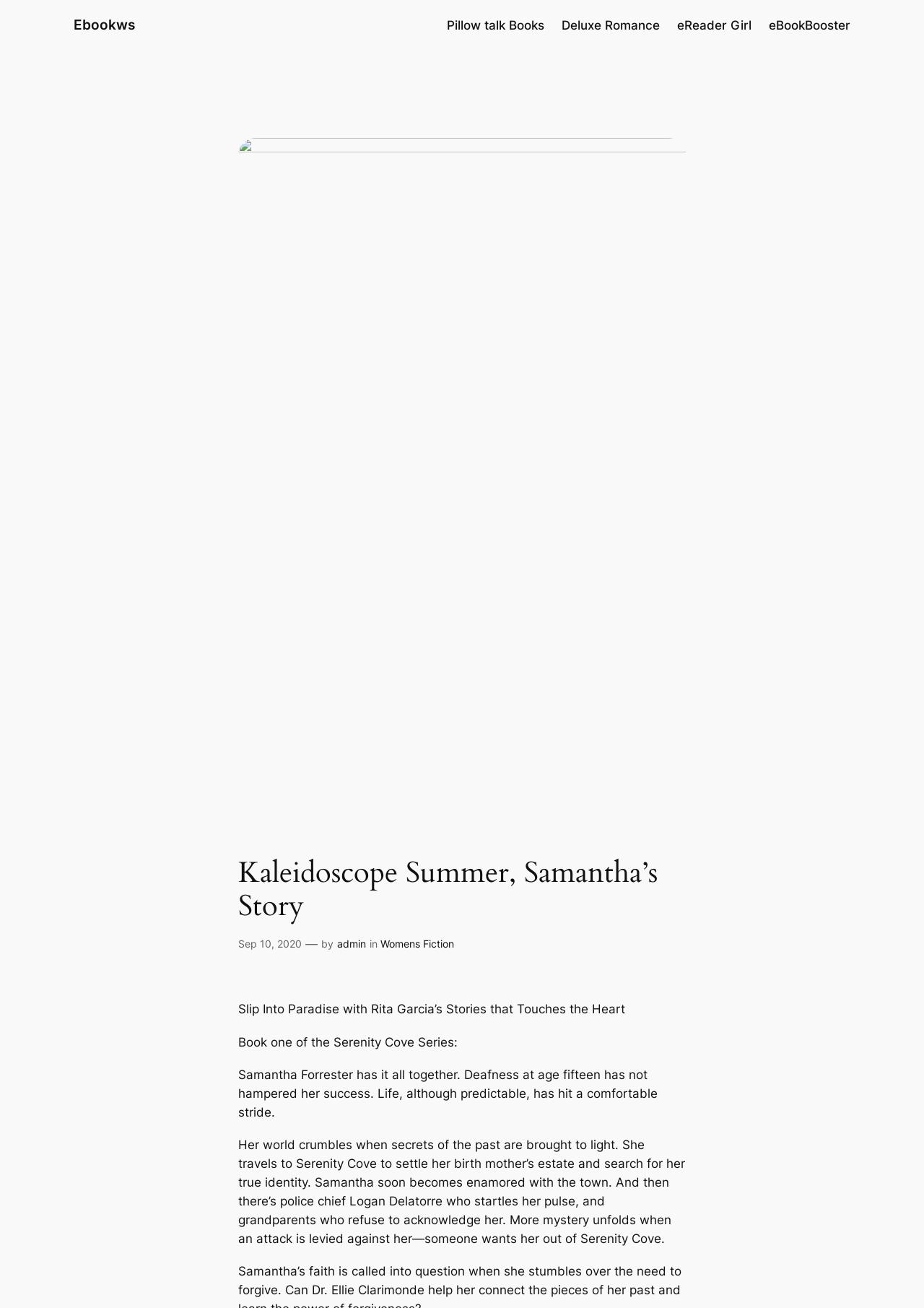Please identify the primary heading on the webpage and return its text.

Kaleidoscope Summer, Samantha’s Story